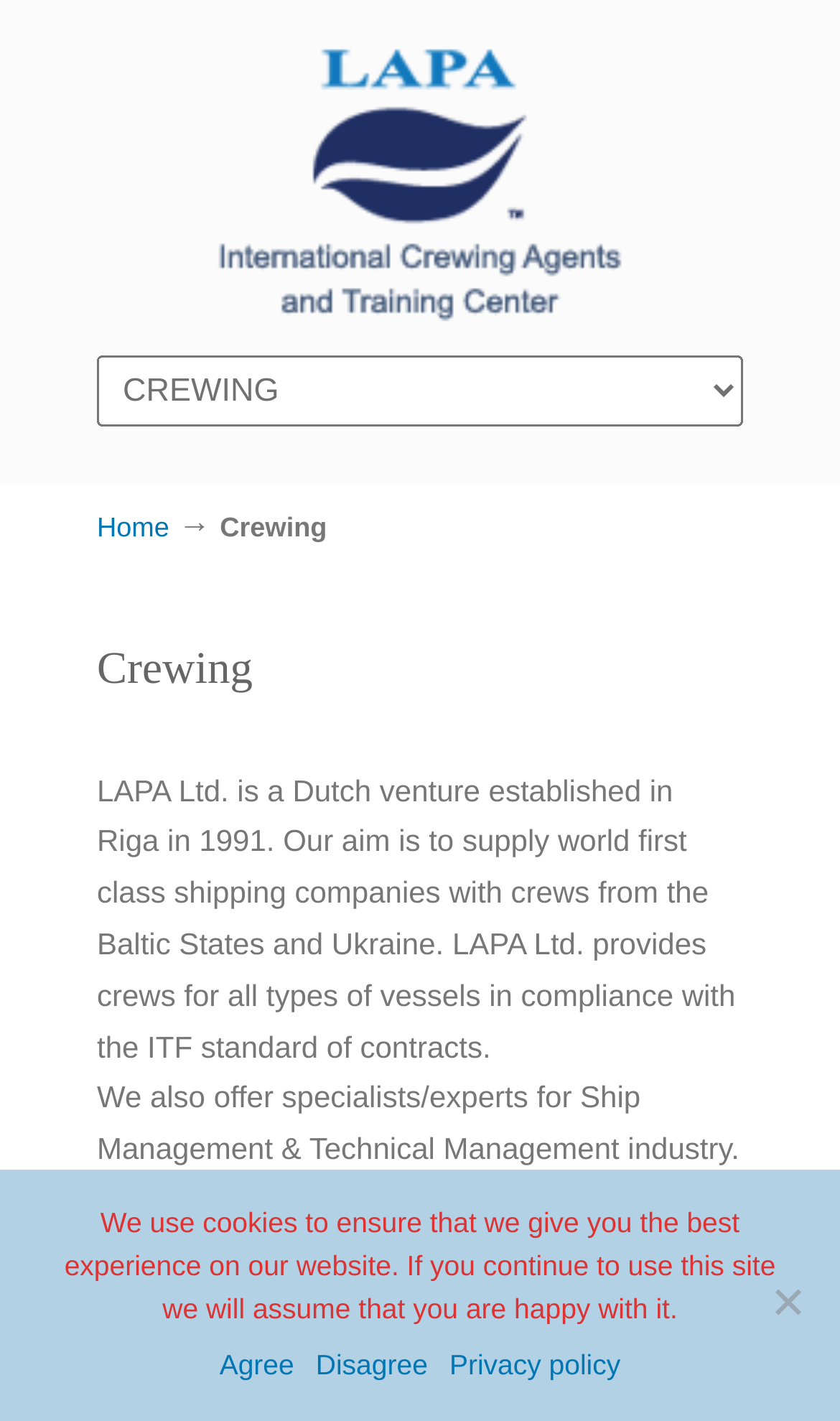What is the company's origin?
Ensure your answer is thorough and detailed.

Based on the webpage content, specifically the StaticText element with the text 'LAPA Ltd. is a Dutch venture established in Riga in 1991.', it can be inferred that the company is a Dutch venture.